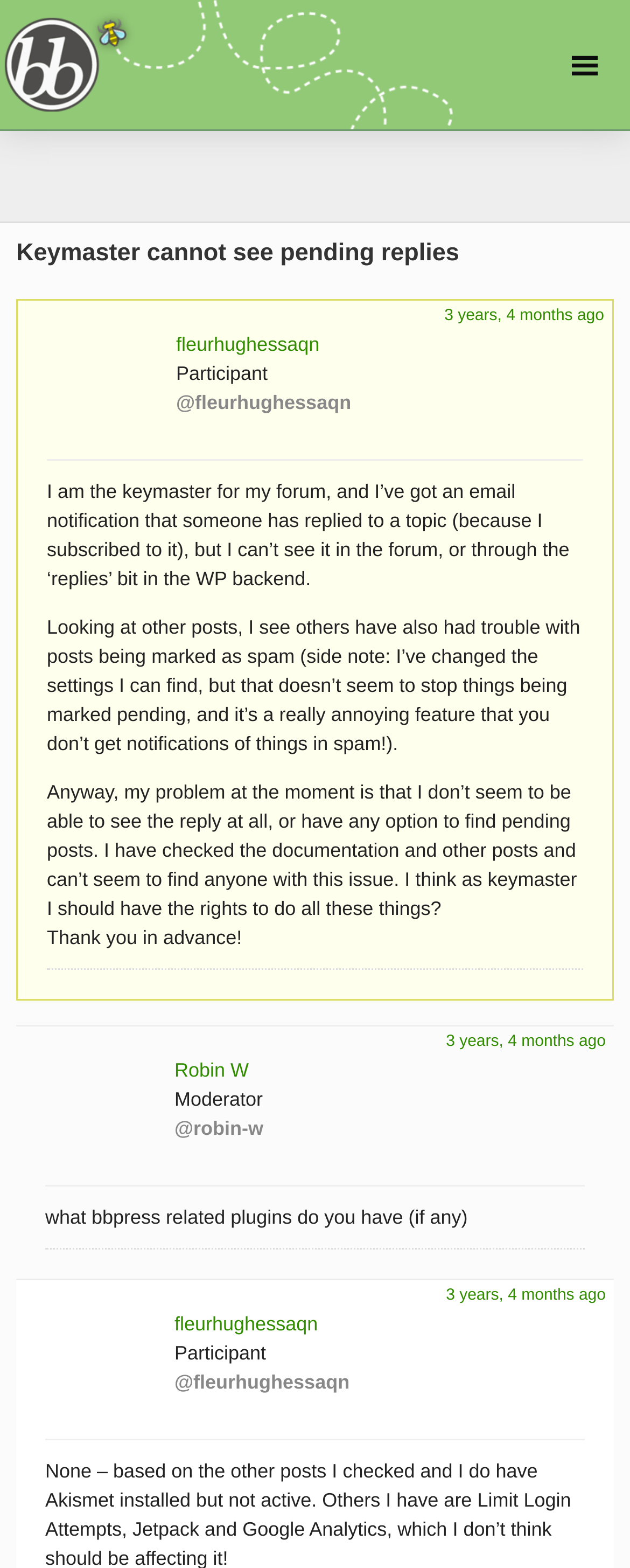Provide a thorough summary of the webpage.

This webpage appears to be a forum discussion page, specifically a topic page on bbPress.org. At the top right corner, there is a link with a icon '\uf349' and another link "bbPress.org" on the top left corner. Below these links, there is a heading "Keymaster cannot see pending replies" that spans almost the entire width of the page.

Under the heading, there is a section with information about the topic starter, "fleurhughessaqn", who is a participant, along with the time "3 years, 4 months ago" when the topic was started. Below this section, there is a long paragraph of text describing the issue the keymaster is facing, where they cannot see a pending reply to a topic despite receiving an email notification.

Following this, there are two more paragraphs of text continuing the discussion, with the keymaster expressing frustration about posts being marked as spam and not receiving notifications. The text is quite lengthy and takes up a significant portion of the page.

Below the keymaster's text, there is a response from a moderator, "Robin W", who is asking for information about the bbPress related plugins used. This response is also accompanied by the time "3 years, 4 months ago" and the moderator's username and title.

On the right side of the page, there is a vertical menu with a single menu item "Anonymous" that is not expanded.